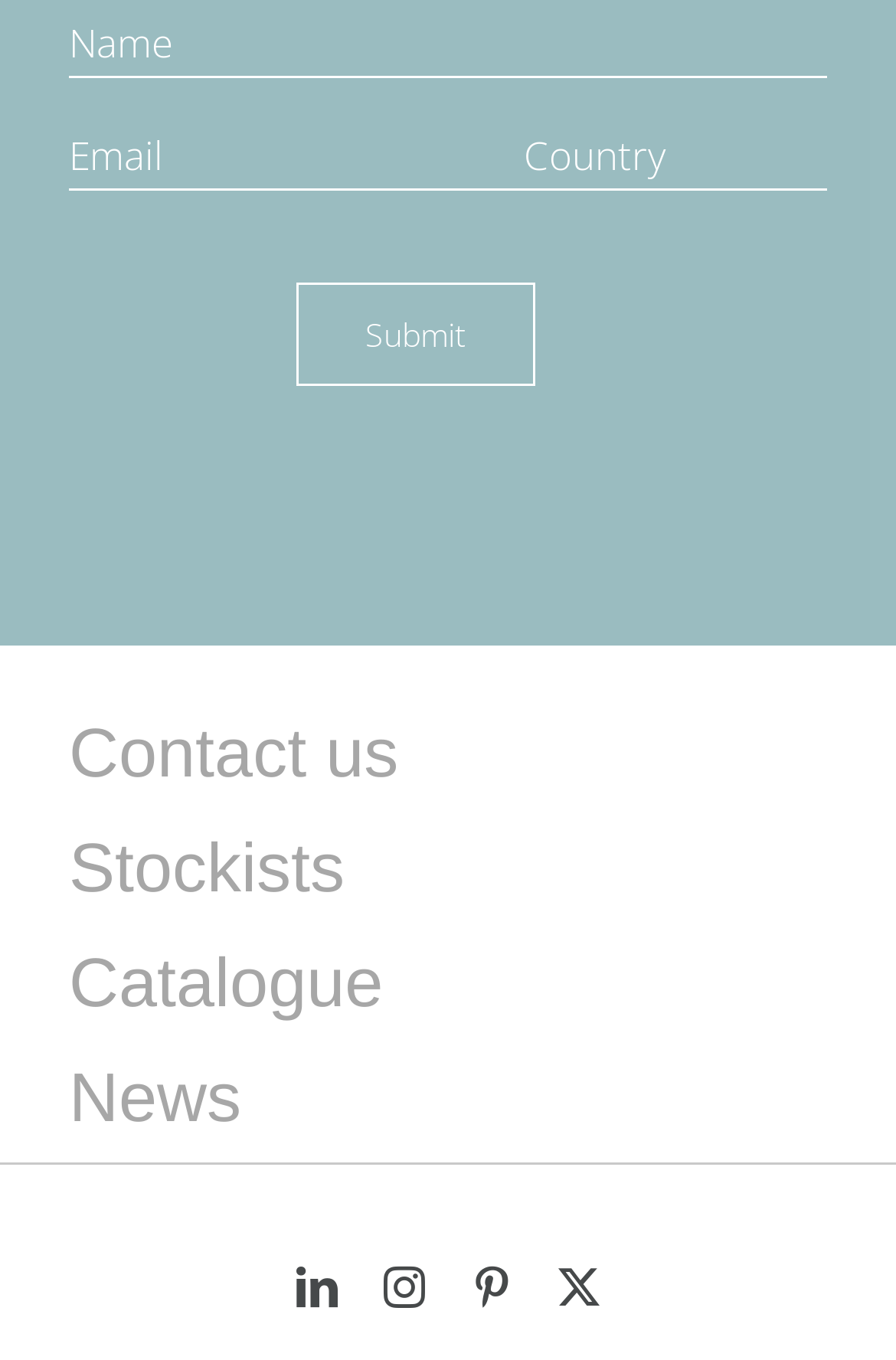Determine the bounding box coordinates of the section to be clicked to follow the instruction: "View catalogue". The coordinates should be given as four float numbers between 0 and 1, formatted as [left, top, right, bottom].

[0.077, 0.695, 0.428, 0.751]